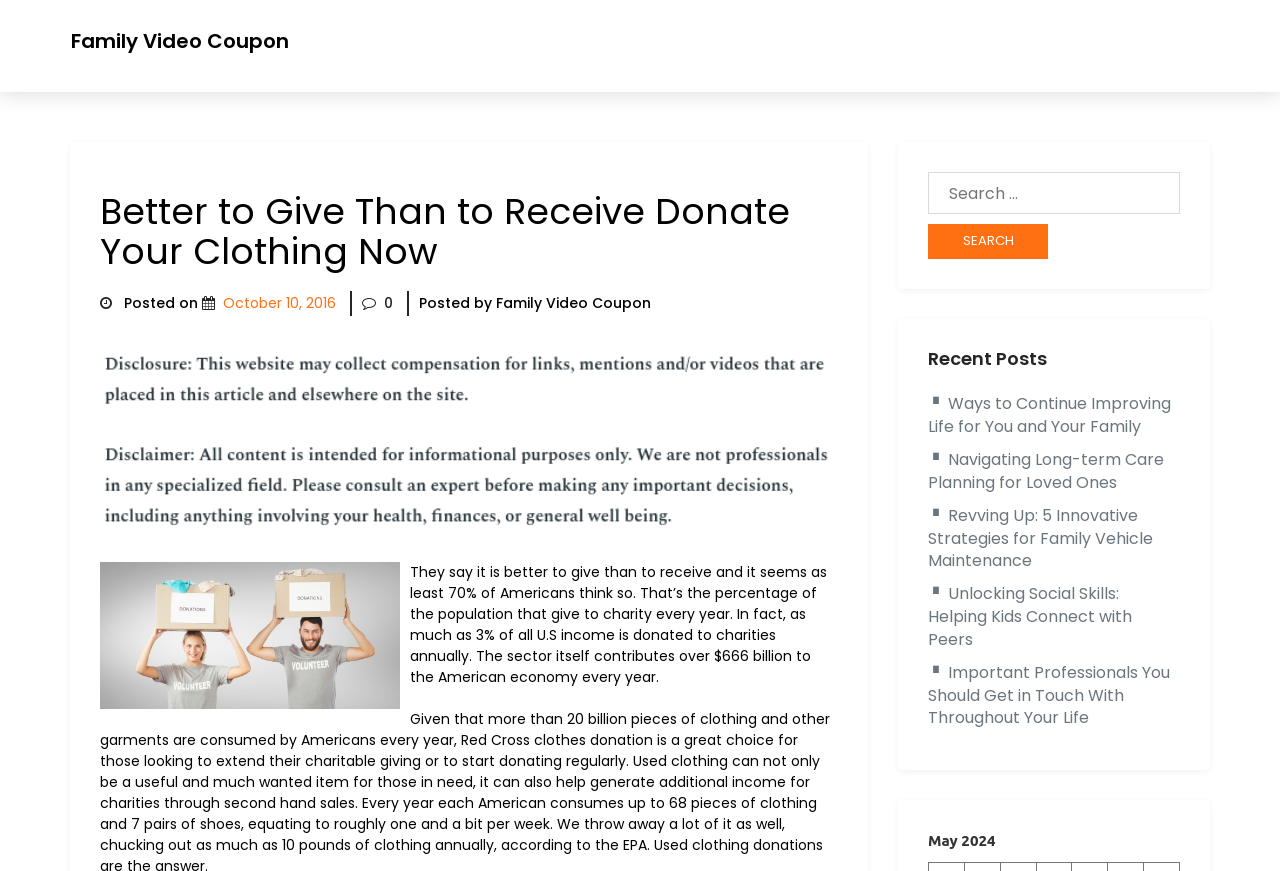Locate the bounding box coordinates of the element that should be clicked to fulfill the instruction: "View the post details on October 10, 2016".

[0.158, 0.337, 0.262, 0.36]